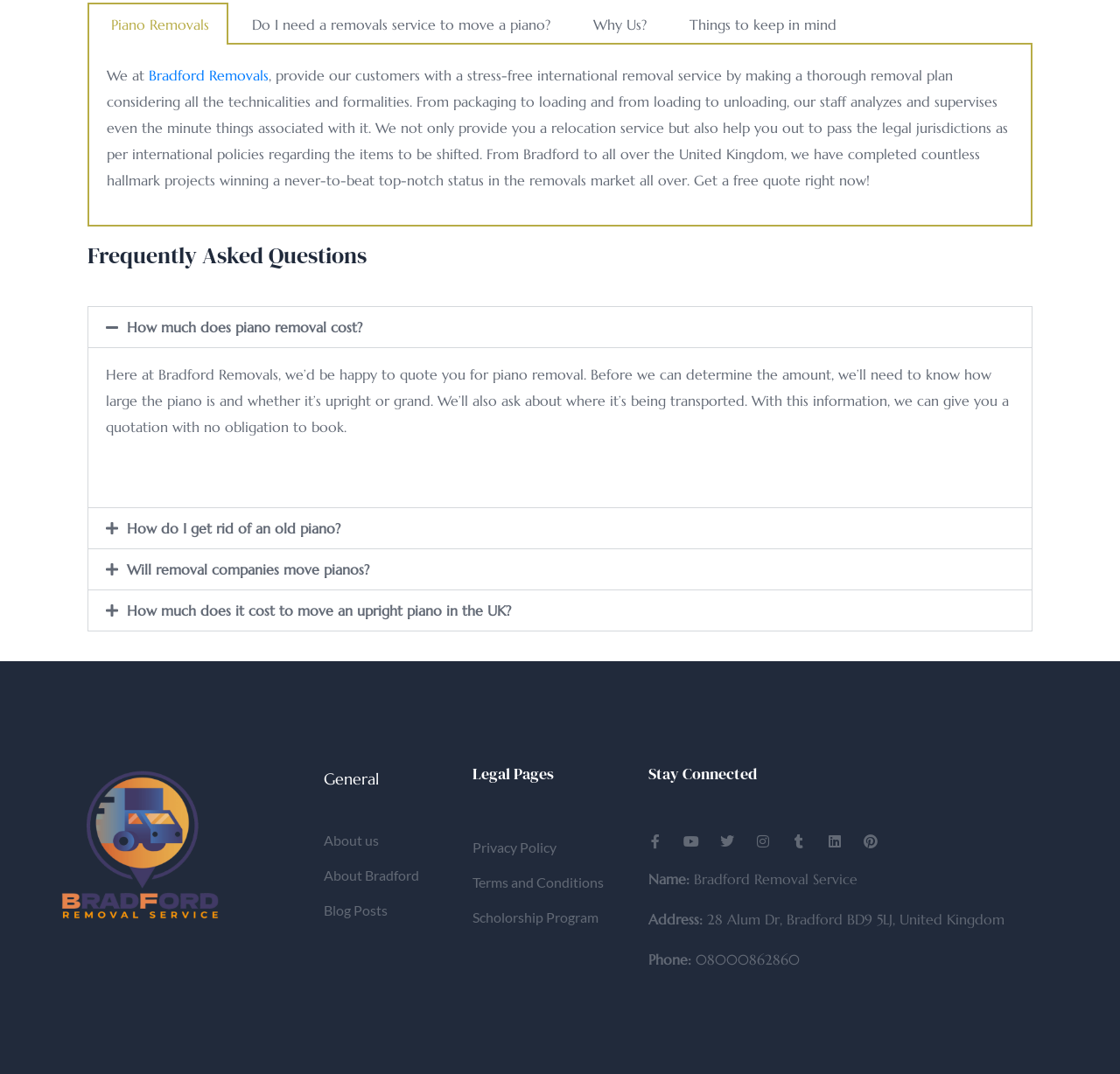Bounding box coordinates should be in the format (top-left x, top-left y, bottom-right x, bottom-right y) and all values should be floating point numbers between 0 and 1. Determine the bounding box coordinate for the UI element described as: Will removal companies move pianos?

[0.079, 0.511, 0.921, 0.549]